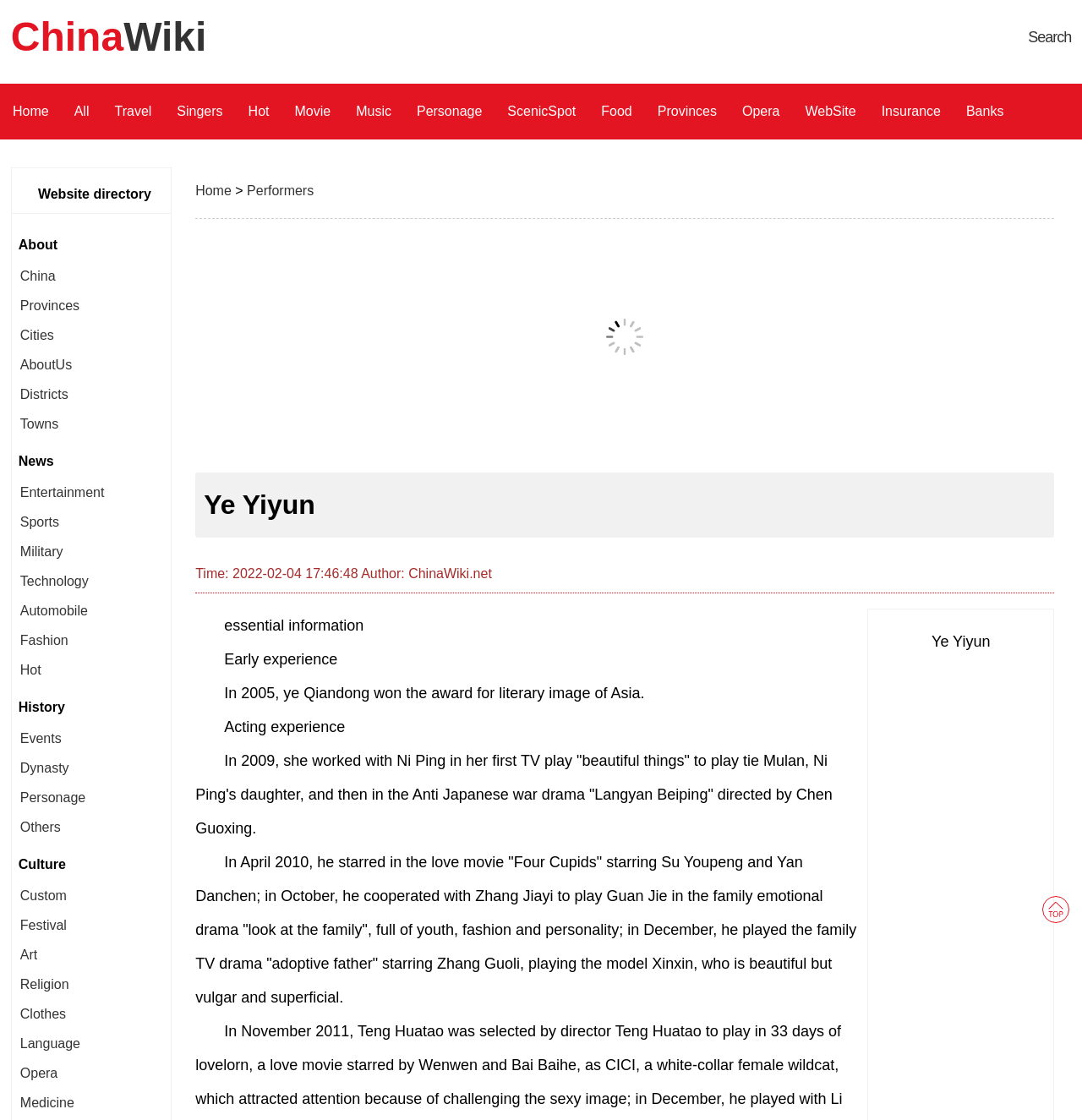By analyzing the image, answer the following question with a detailed response: Is the webpage a wiki?

The webpage has a link 'ChinaWiki' and the domain name 'ChinaWiki.net', indicating that the webpage is a wiki, a type of online encyclopedia.